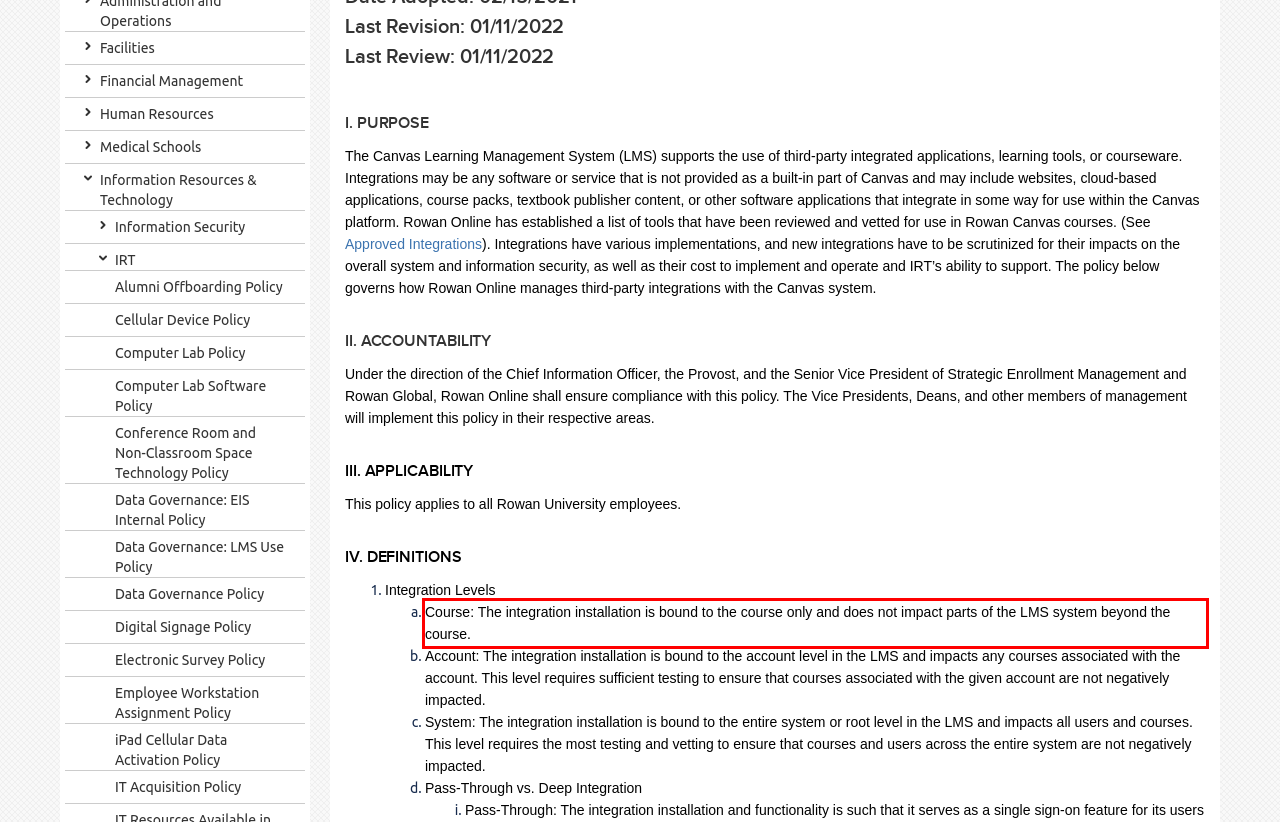Identify and extract the text within the red rectangle in the screenshot of the webpage.

Course: The integration installation is bound to the course only and does not impact parts of the LMS system beyond the course.